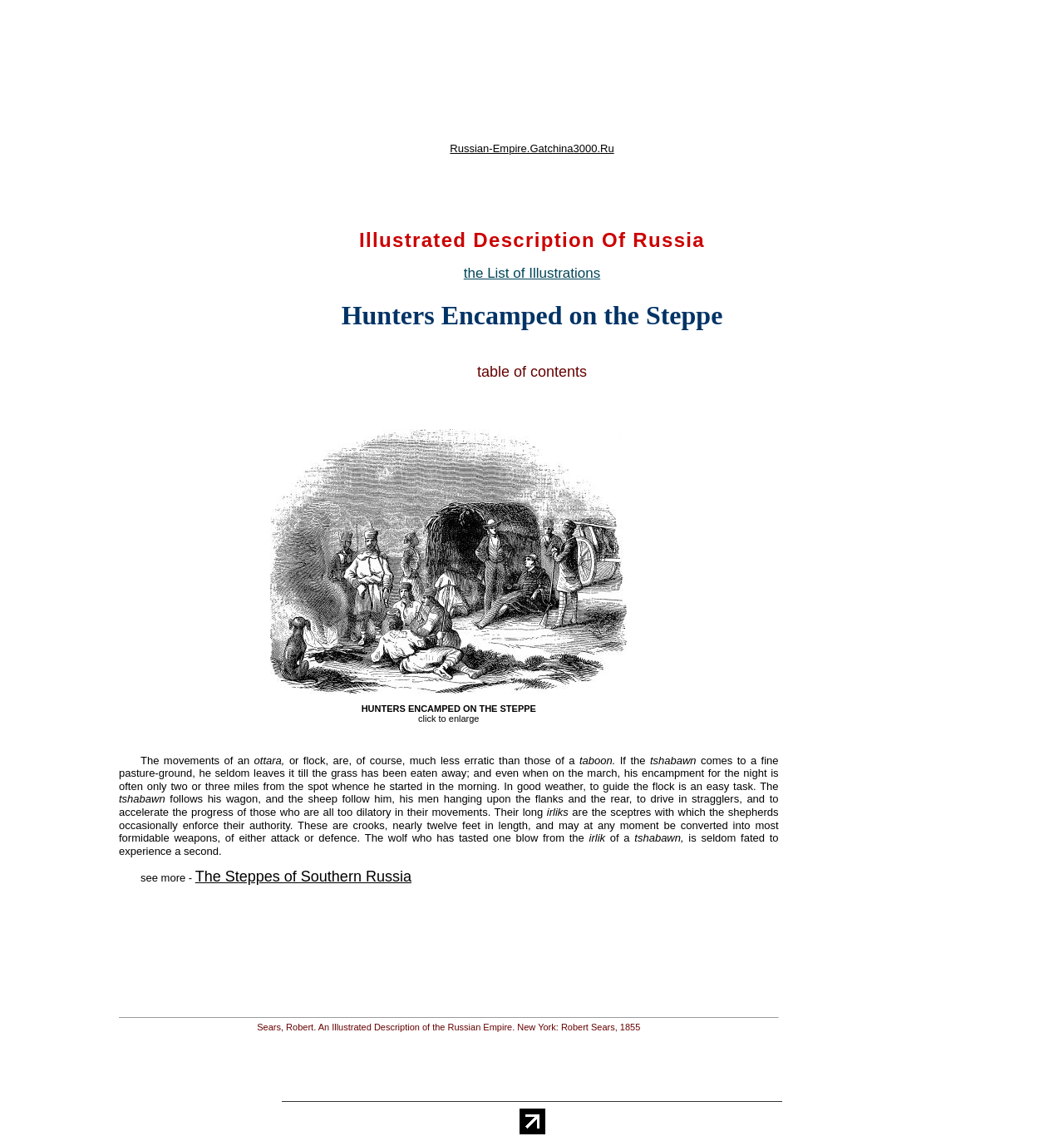Create a detailed narrative of the webpage’s visual and textual elements.

This webpage is about an illustrated description of Russia, with a focus on the Russian Empire. At the top, there is a heading that reads "Russian-Empire.Gatchina3000.Ru" and a link to the same title. Below this, there are three headings: "Illustrated Description Of Russia", "the List of Illustrations", and "Hunters Encamped on the Steppe". The "Hunters Encamped on the Steppe" heading is followed by a link to a table of contents.

The main content of the page is a detailed description of hunters encamped on the steppe, with a long passage of text that explains the movements of an ottara, or flock, and the role of the tshabawn, or shepherd. The text is accompanied by a link to an image titled "HUNTERS ENCAMPED ON THE STEPPE" and a button to enlarge the image. The passage also includes information about the use of irliks, or long crooks, as weapons.

To the right of the main content, there is a table with two cells. The top cell contains an advertisement, and the bottom cell contains another advertisement and a separator line. At the very bottom of the page, there is a horizontal separator line and a link to an unknown destination, accompanied by a small image.

Throughout the page, there are several advertisements, including two iframe advertisements at the top and bottom of the page, and two more advertisements in the table cells. The page also includes a citation for a book titled "An Illustrated Description of the Russian Empire" by Robert Sears, published in 1855.